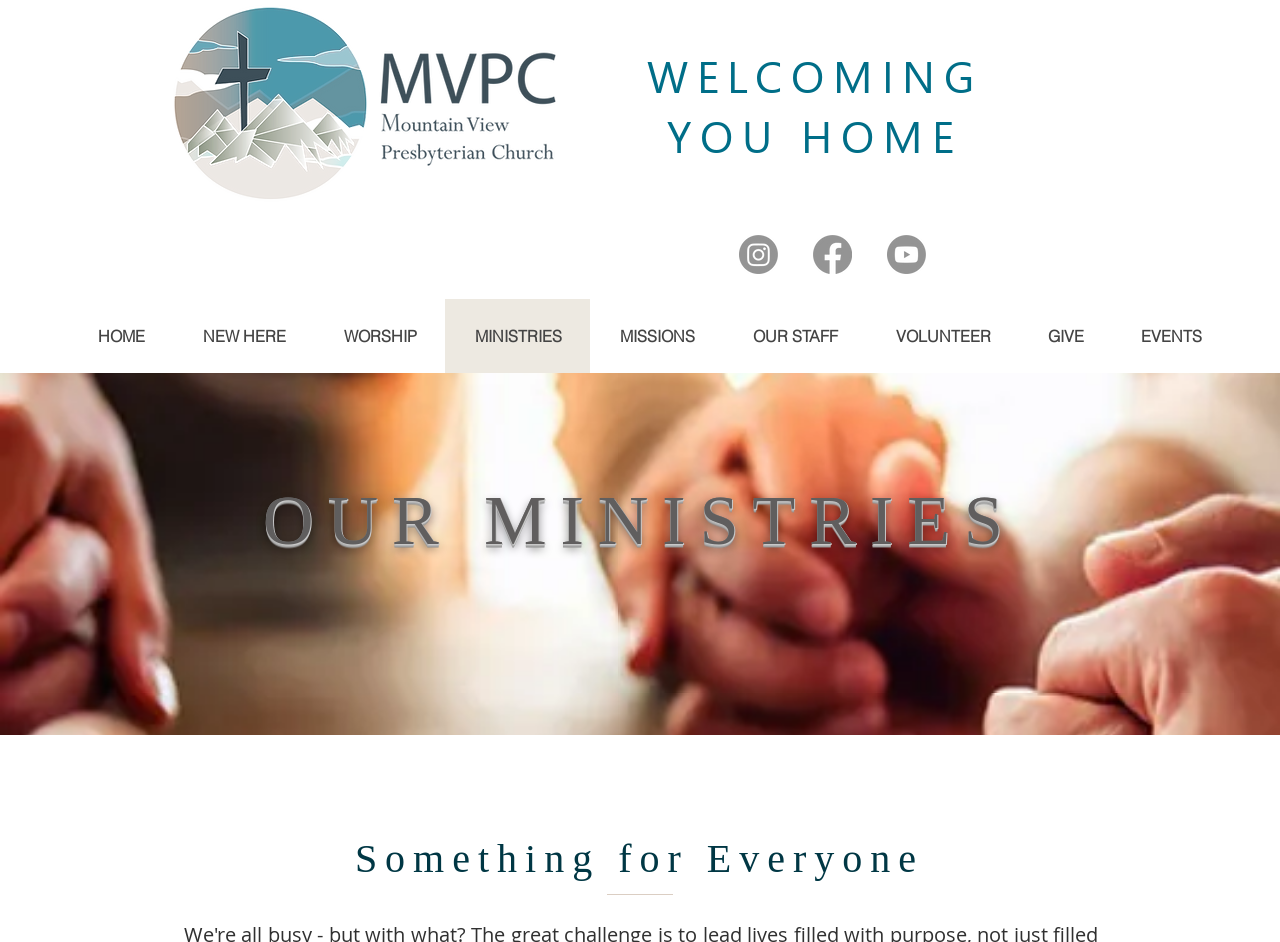Identify the bounding box coordinates of the clickable section necessary to follow the following instruction: "Go to the HOME page". The coordinates should be presented as four float numbers from 0 to 1, i.e., [left, top, right, bottom].

[0.054, 0.317, 0.135, 0.396]